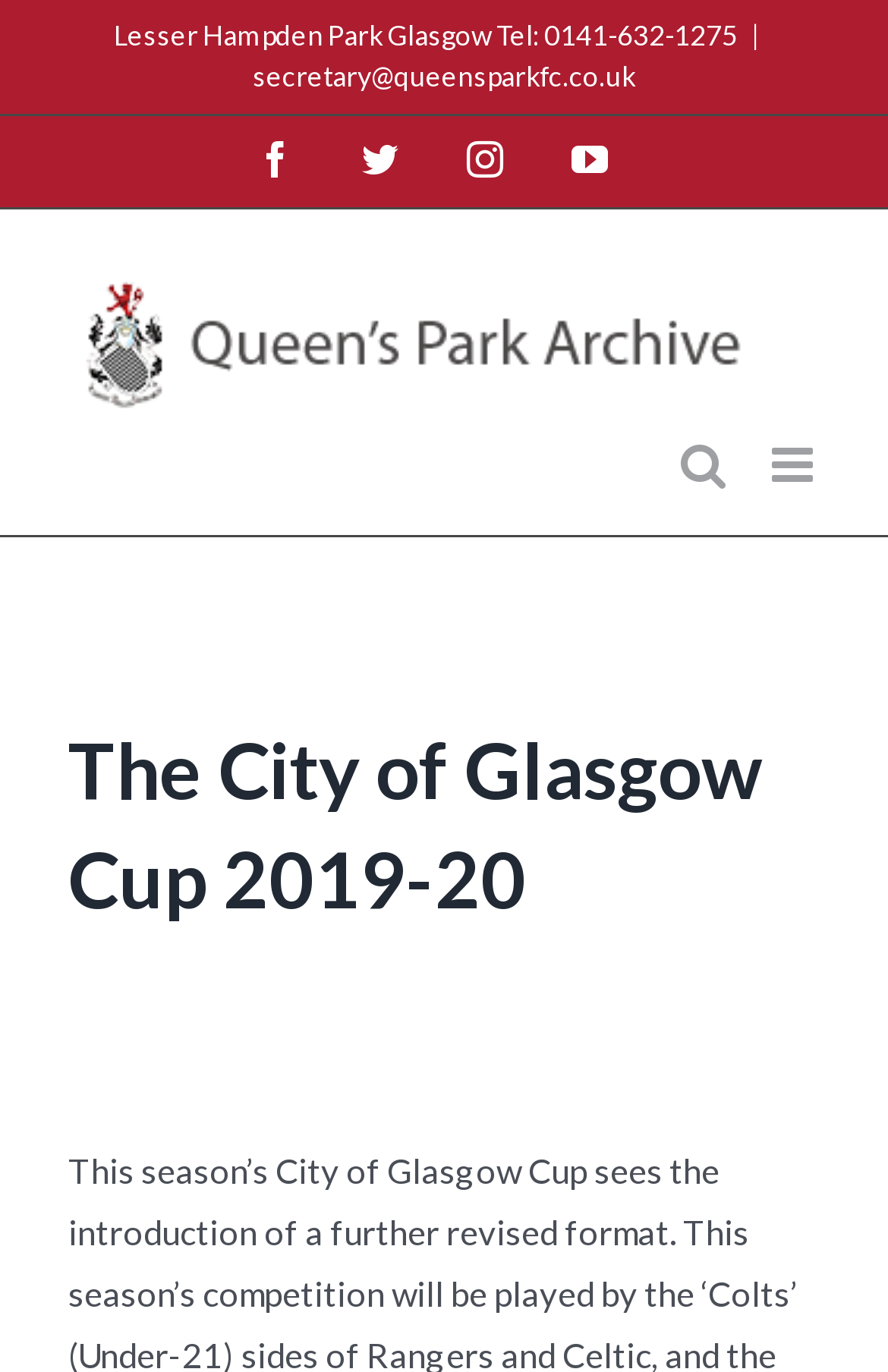Show the bounding box coordinates for the element that needs to be clicked to execute the following instruction: "Contact the secretary". Provide the coordinates in the form of four float numbers between 0 and 1, i.e., [left, top, right, bottom].

[0.285, 0.043, 0.715, 0.068]